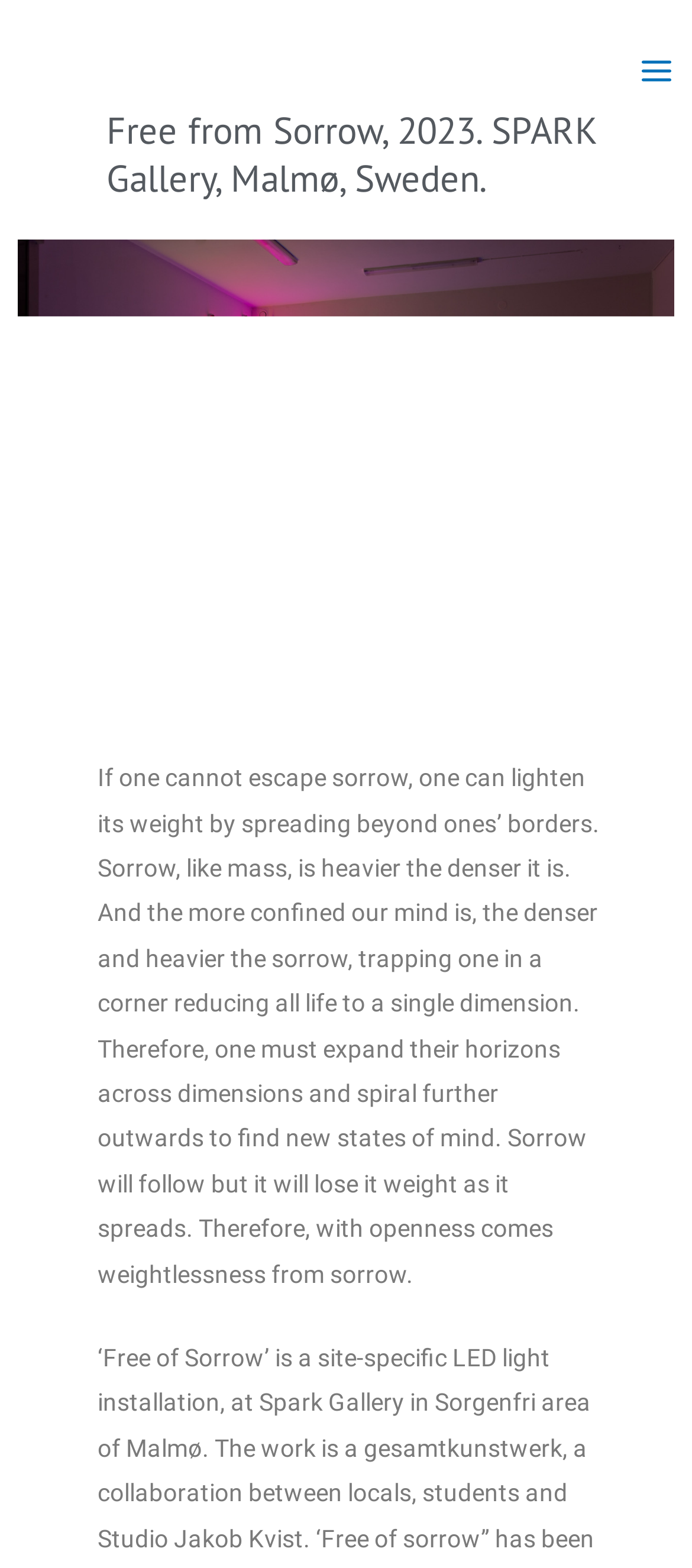Extract the bounding box of the UI element described as: "Main Menu".

[0.896, 0.022, 1.0, 0.068]